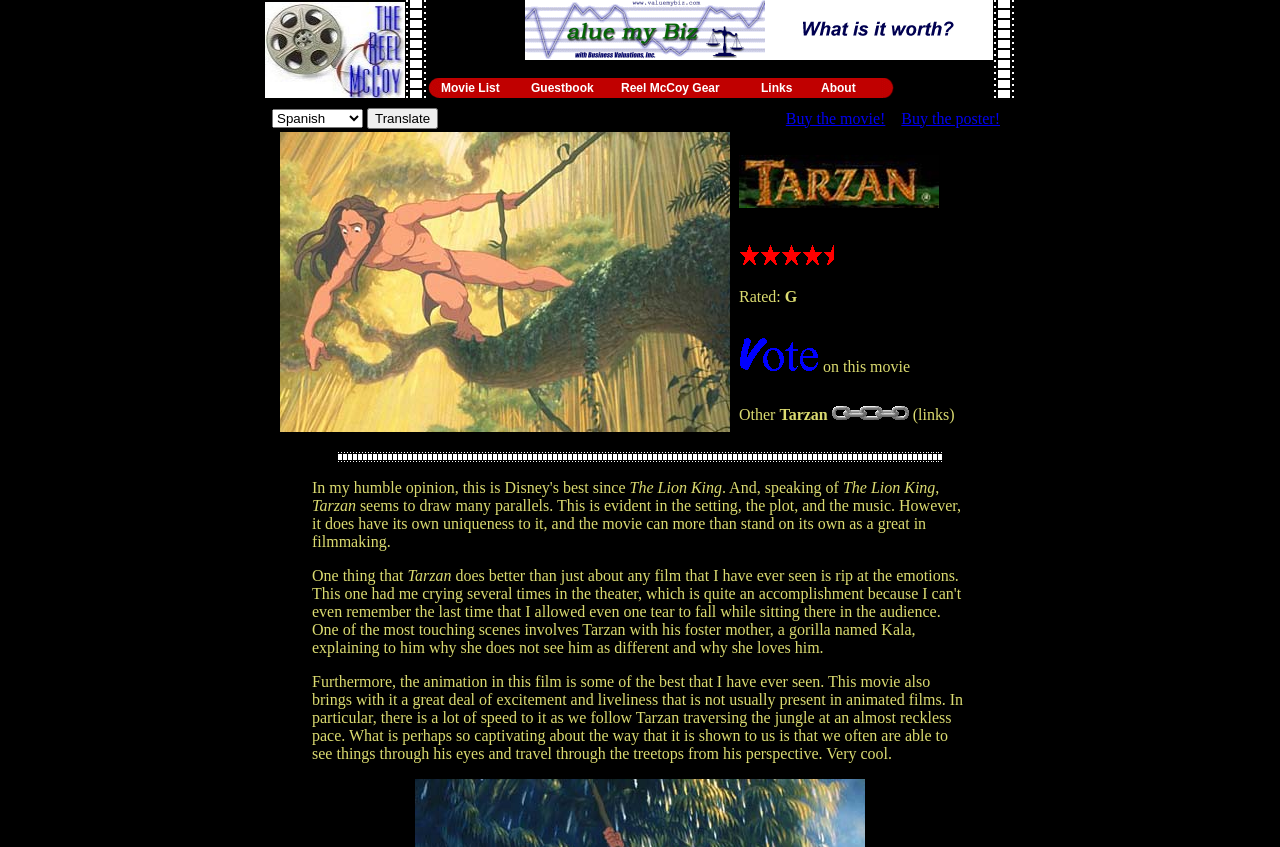What is the name of the website?
Please elaborate on the answer to the question with detailed information.

The name of the website can be found at the top of the webpage, where it is written as 'The-Reel-McCoy', indicating that this is the name of the website.